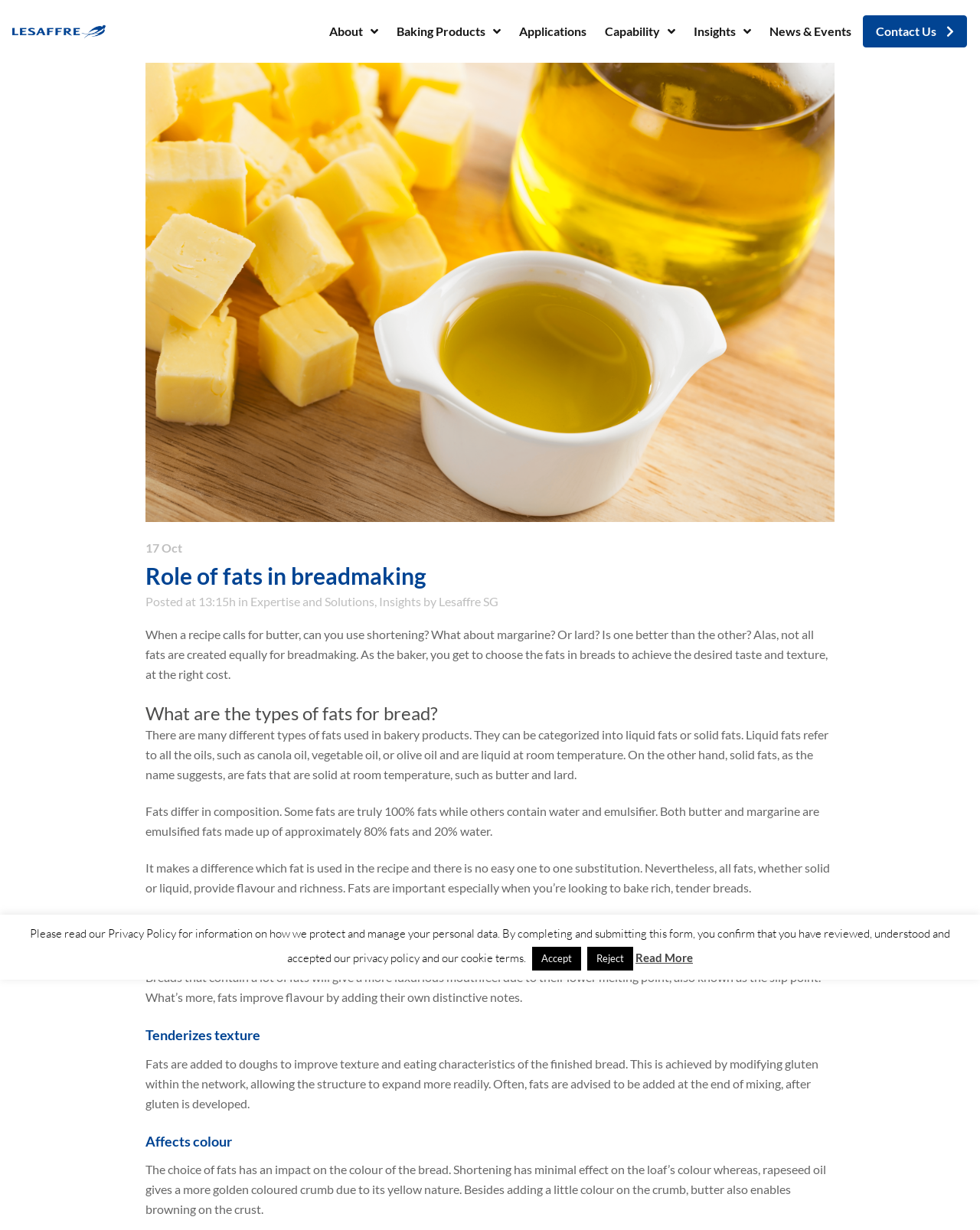Using the description: "News & Events", identify the bounding box of the corresponding UI element in the screenshot.

[0.786, 0.016, 0.869, 0.035]